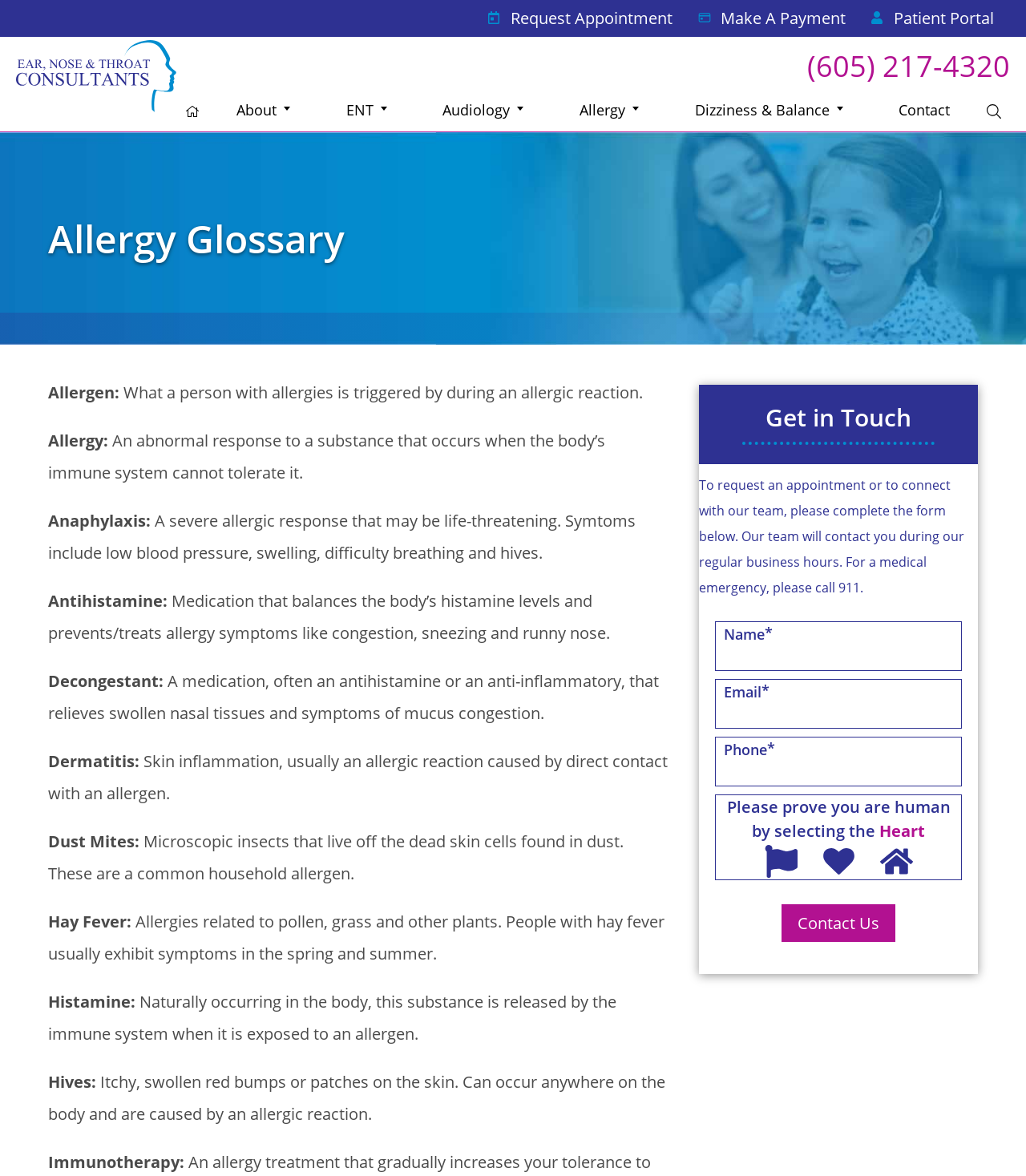What is the purpose of the 'Get in Touch' section?
Please answer the question as detailed as possible.

I read the text in the 'Get in Touch' section, which says 'To request an appointment or to connect with our team, please complete the form below. Our team will contact you during our regular business hours. For a medical emergency, please call 911.' This suggests that the purpose of this section is to allow users to request an appointment or connect with the team.